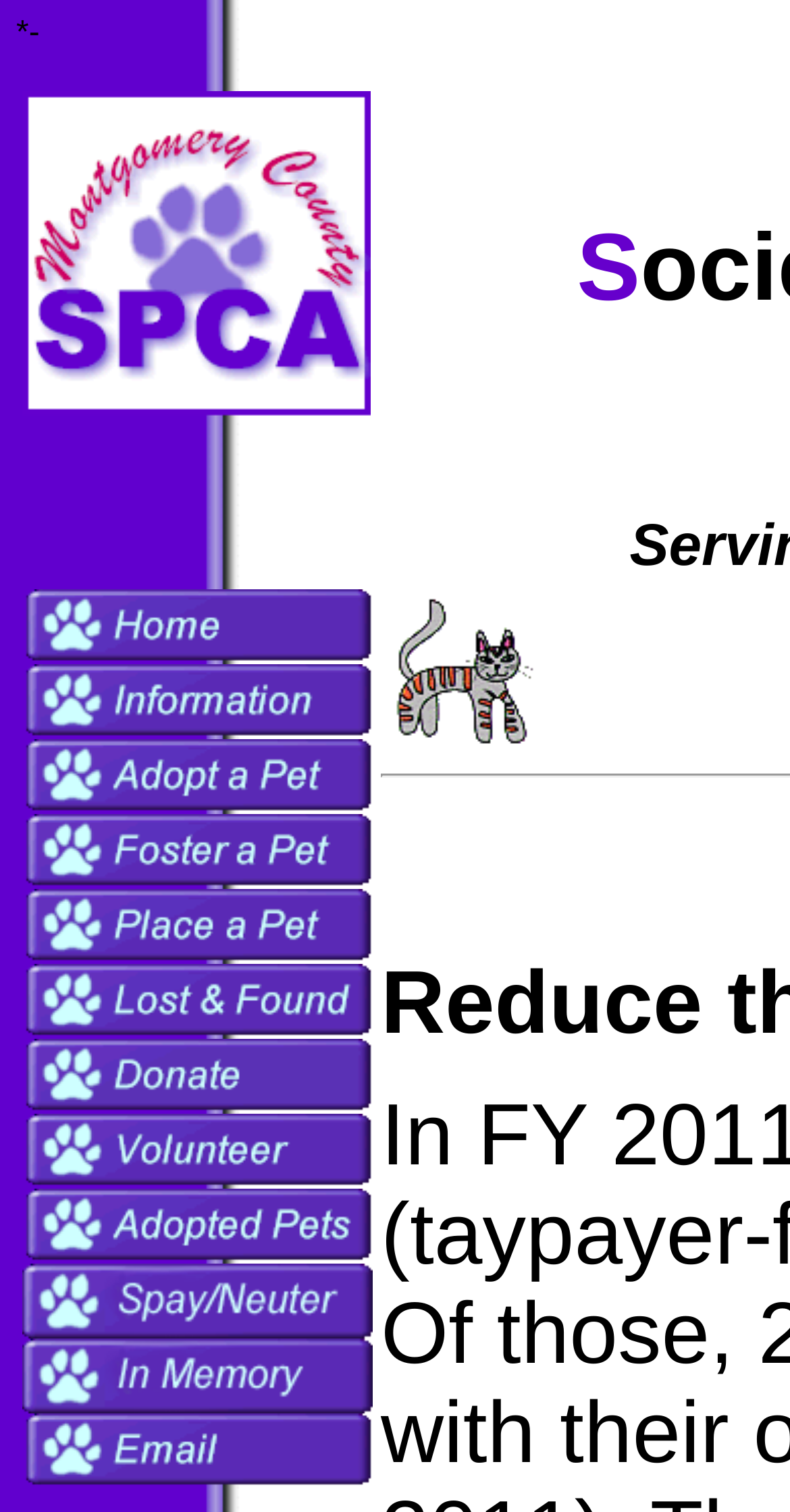Can you identify the bounding box coordinates of the clickable region needed to carry out this instruction: 'Click the MCSPCA Home link'? The coordinates should be four float numbers within the range of 0 to 1, stated as [left, top, right, bottom].

[0.028, 0.422, 0.472, 0.445]